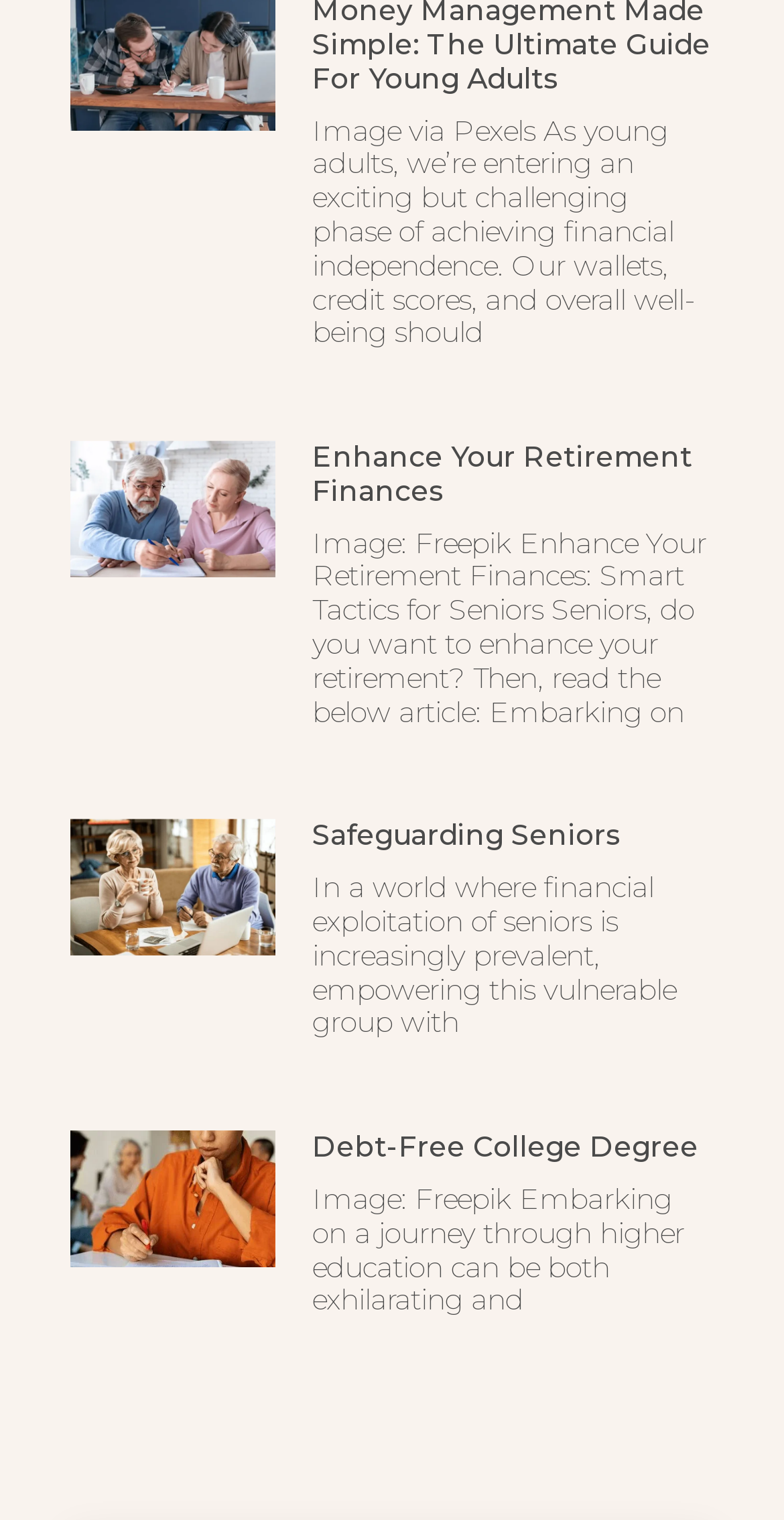Use the information in the screenshot to answer the question comprehensively: What is the common theme among the three articles?

The three articles are related to financial well-being, with the first article focusing on retirement finances, the second on safeguarding seniors from financial exploitation, and the third on achieving a debt-free college degree.